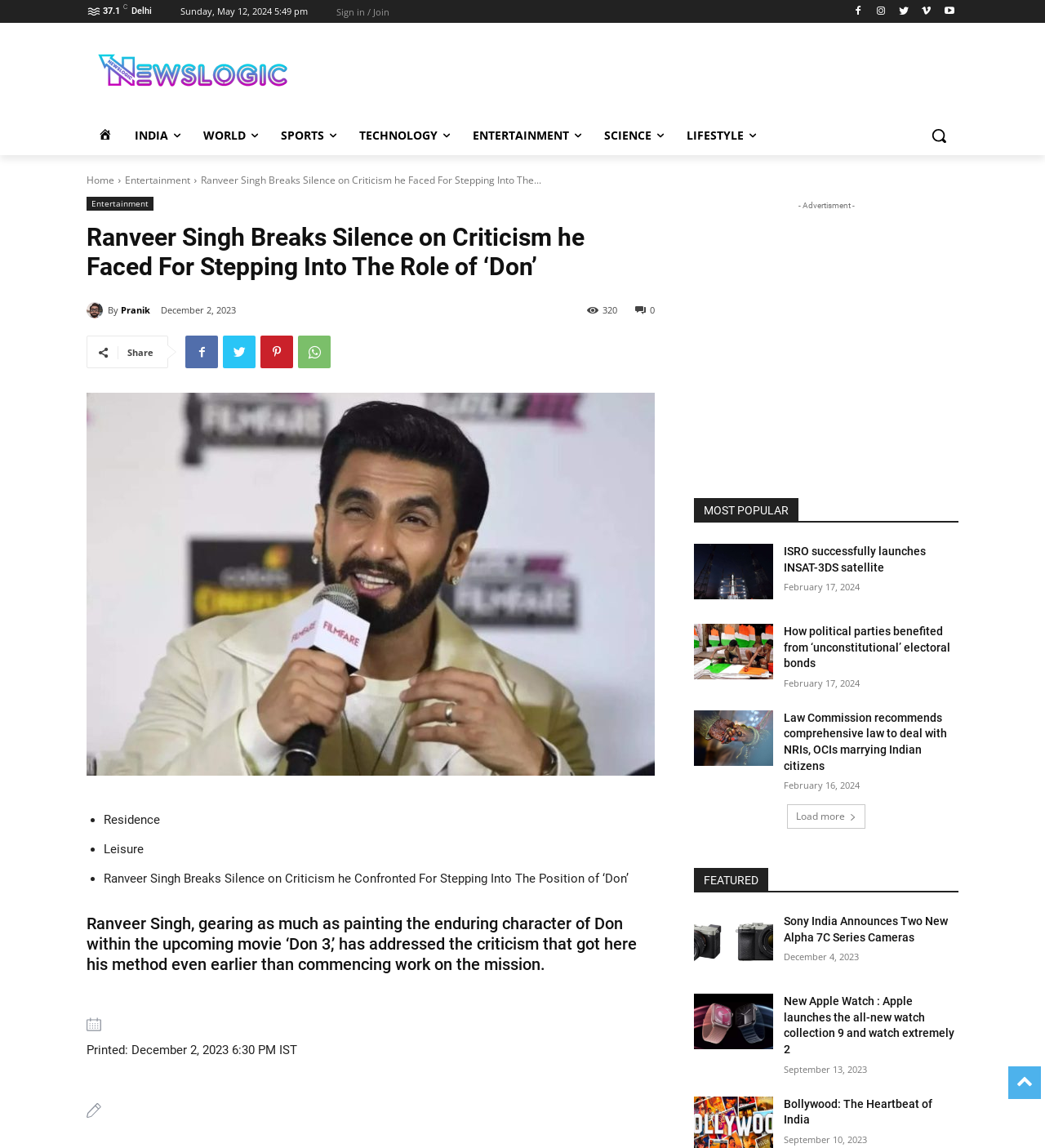How many comments are there on the news article?
With the help of the image, please provide a detailed response to the question.

I found the number of comments on the news article by looking at the static text element with the text '320' which is located below the share button.